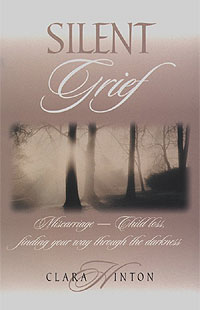What is the book about?
Please provide a comprehensive and detailed answer to the question.

The book aims to provide solace for parents enduring the heartache of losing a child, promising guidance and support through their mourning journey, which is about coping with grief.